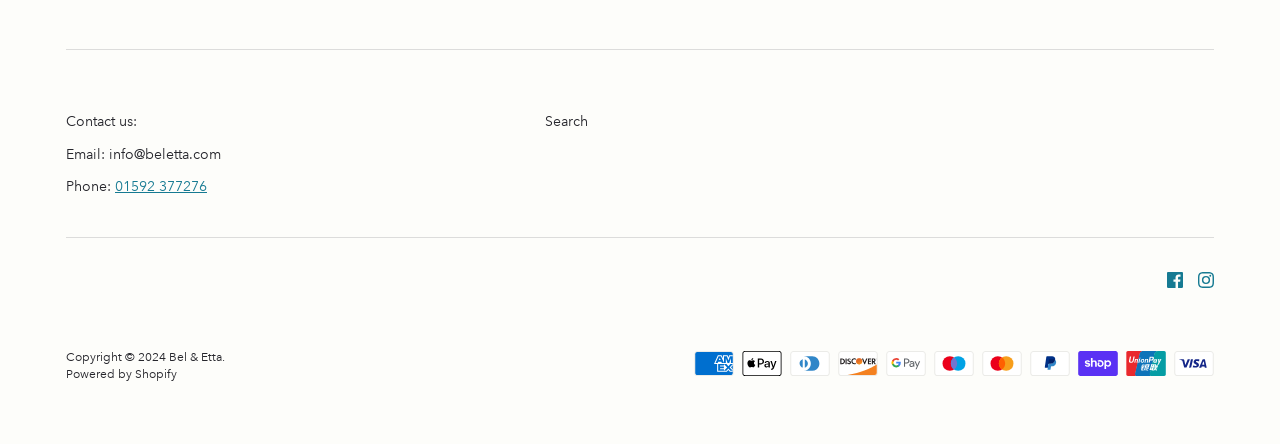Give a one-word or one-phrase response to the question: 
What is the phone number to contact?

01592 377276